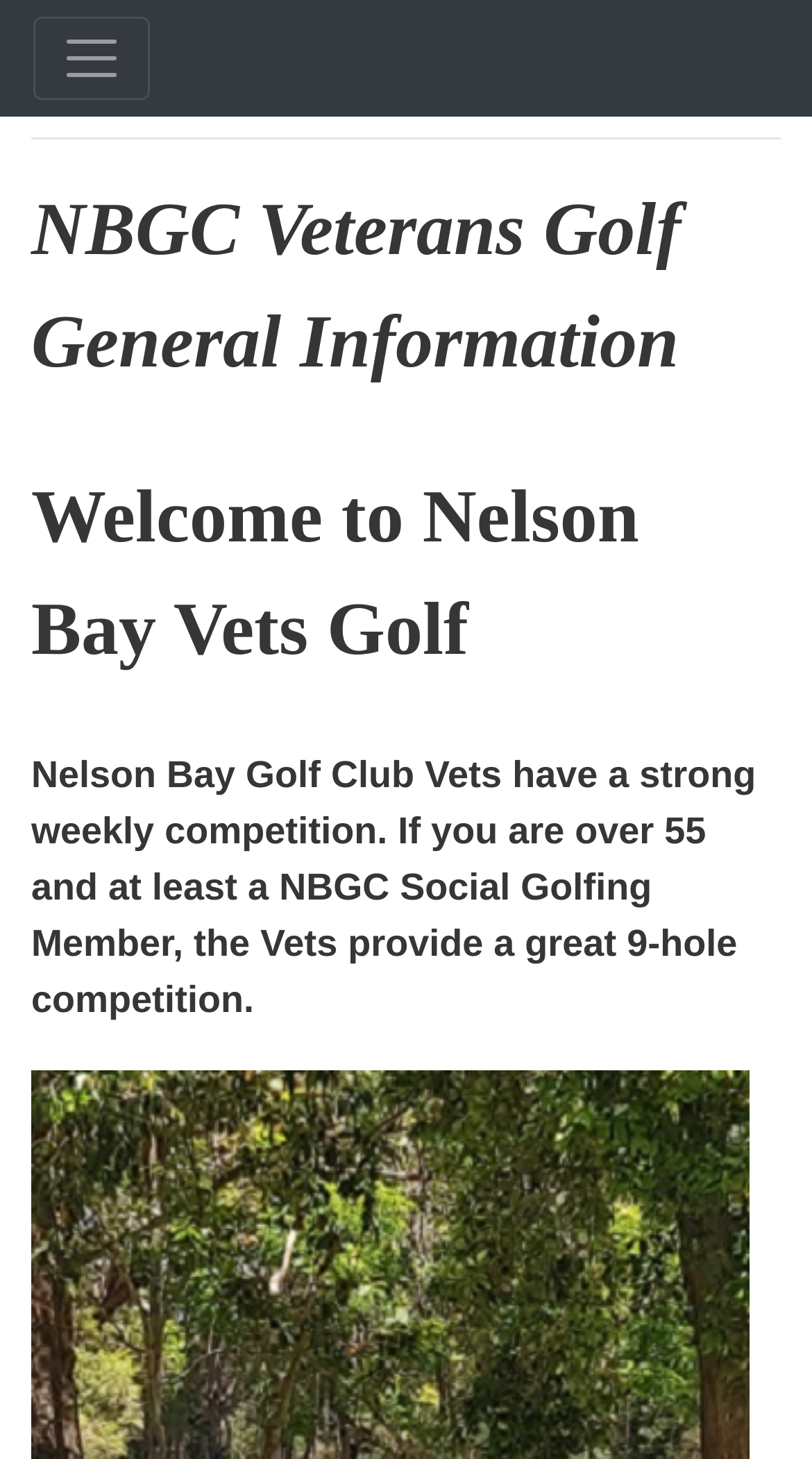Provide the bounding box coordinates for the UI element described in this sentence: "aria-label="Toggle navigation"". The coordinates should be four float values between 0 and 1, i.e., [left, top, right, bottom].

[0.041, 0.011, 0.185, 0.069]